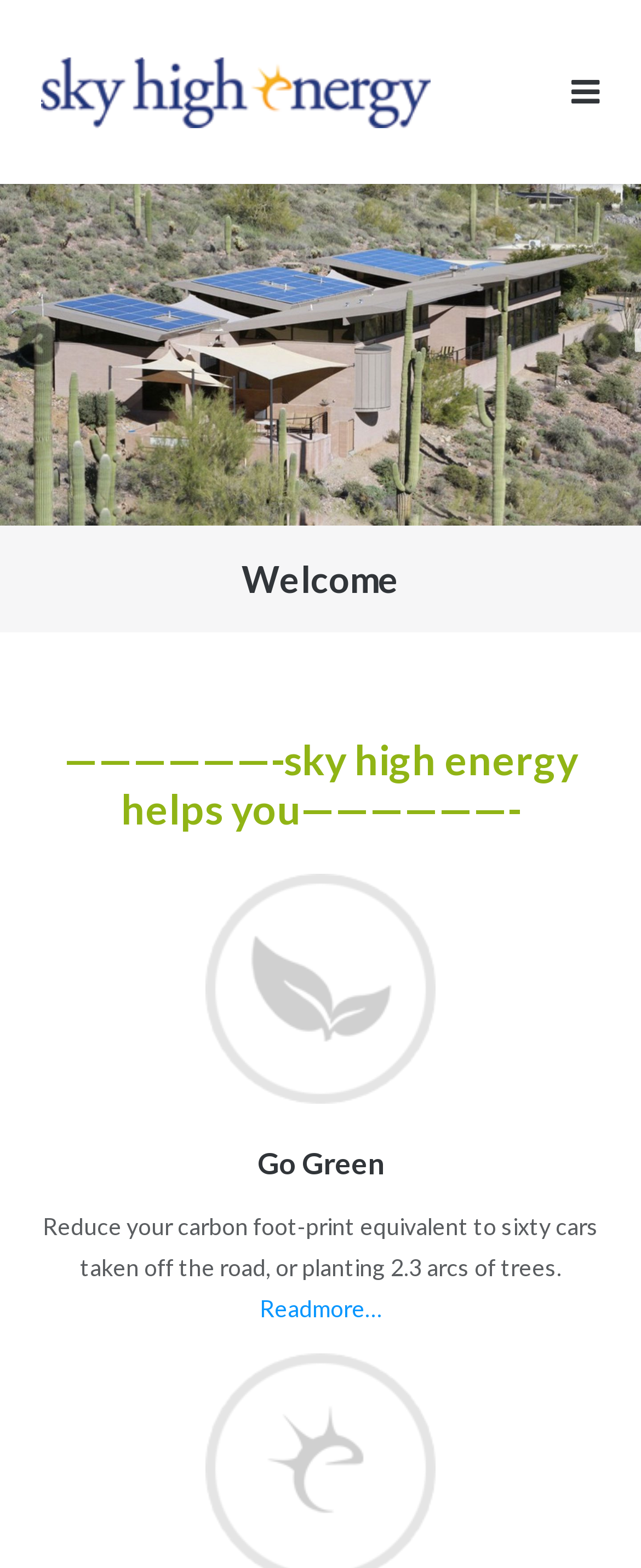What can I do to learn more?
Please respond to the question with a detailed and thorough explanation.

I found the option to learn more by looking at the link 'Readmore…' below the static text that describes the benefit of going green, indicating that clicking on this link will provide more information.